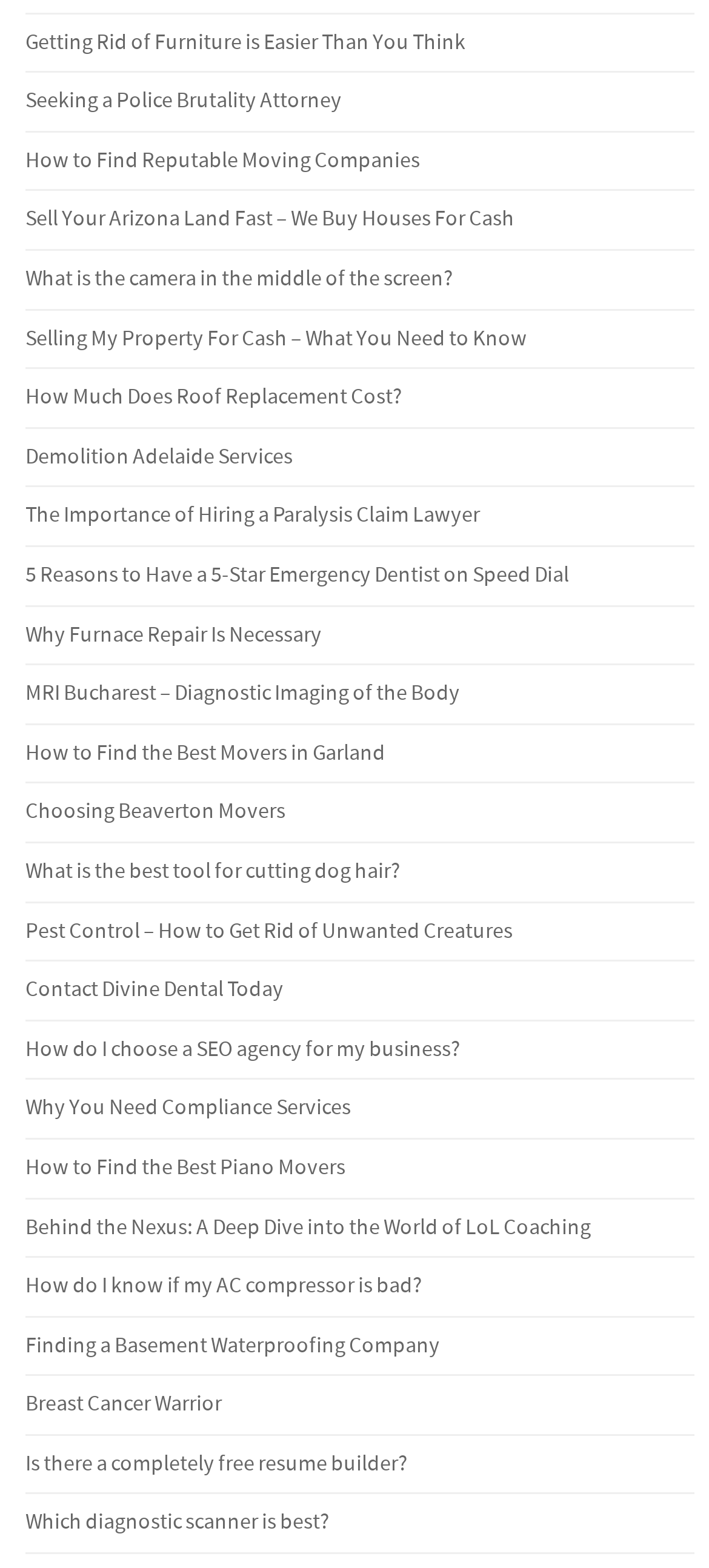How many links are on this webpage?
Based on the screenshot, answer the question with a single word or phrase.

702